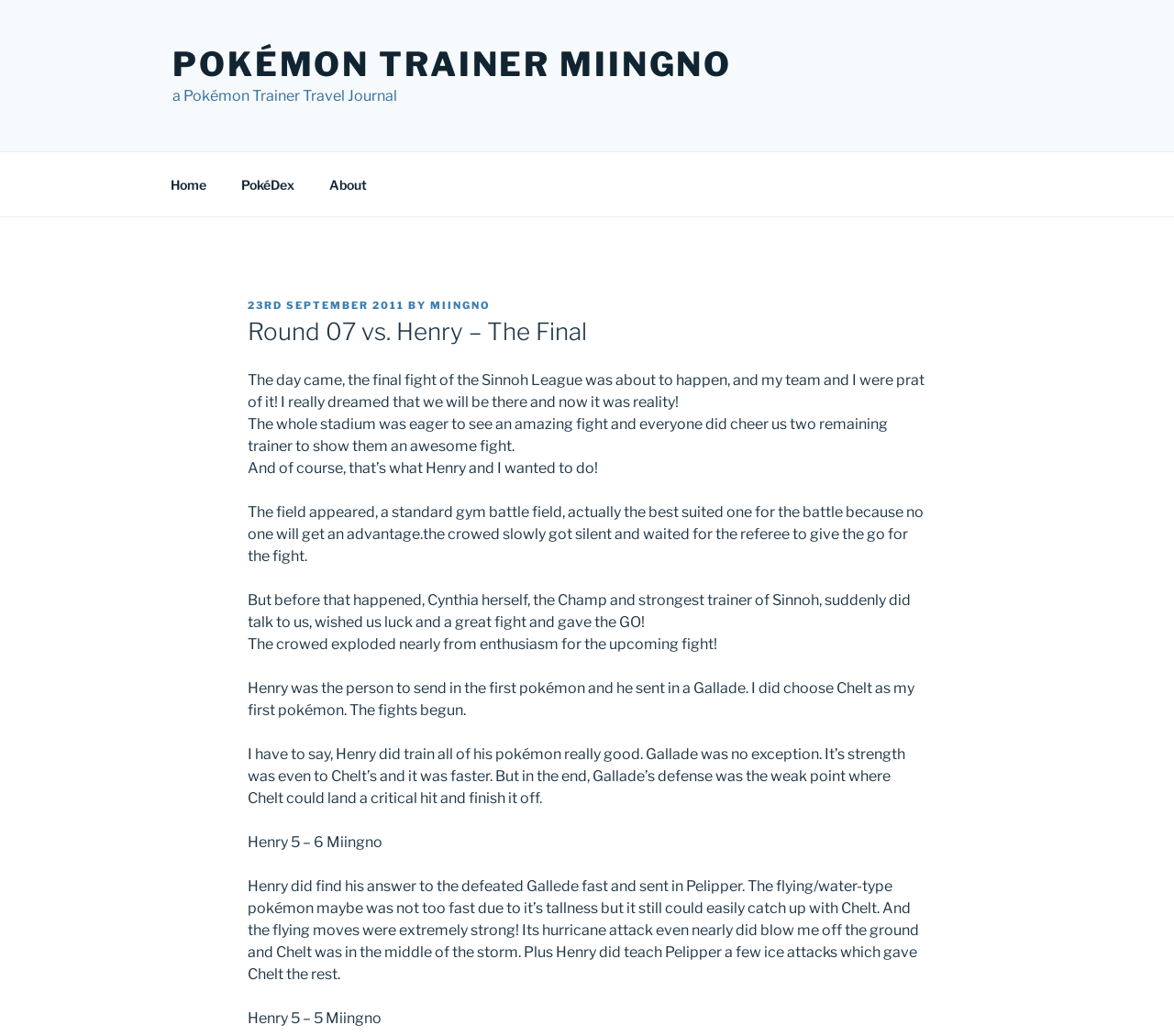What is the author's name?
Give a detailed response to the question by analyzing the screenshot.

The author's name is mentioned in the text as 'MIINGNO' which is a link element, and also mentioned in the header as 'Pokémon Trainer Miingno'.